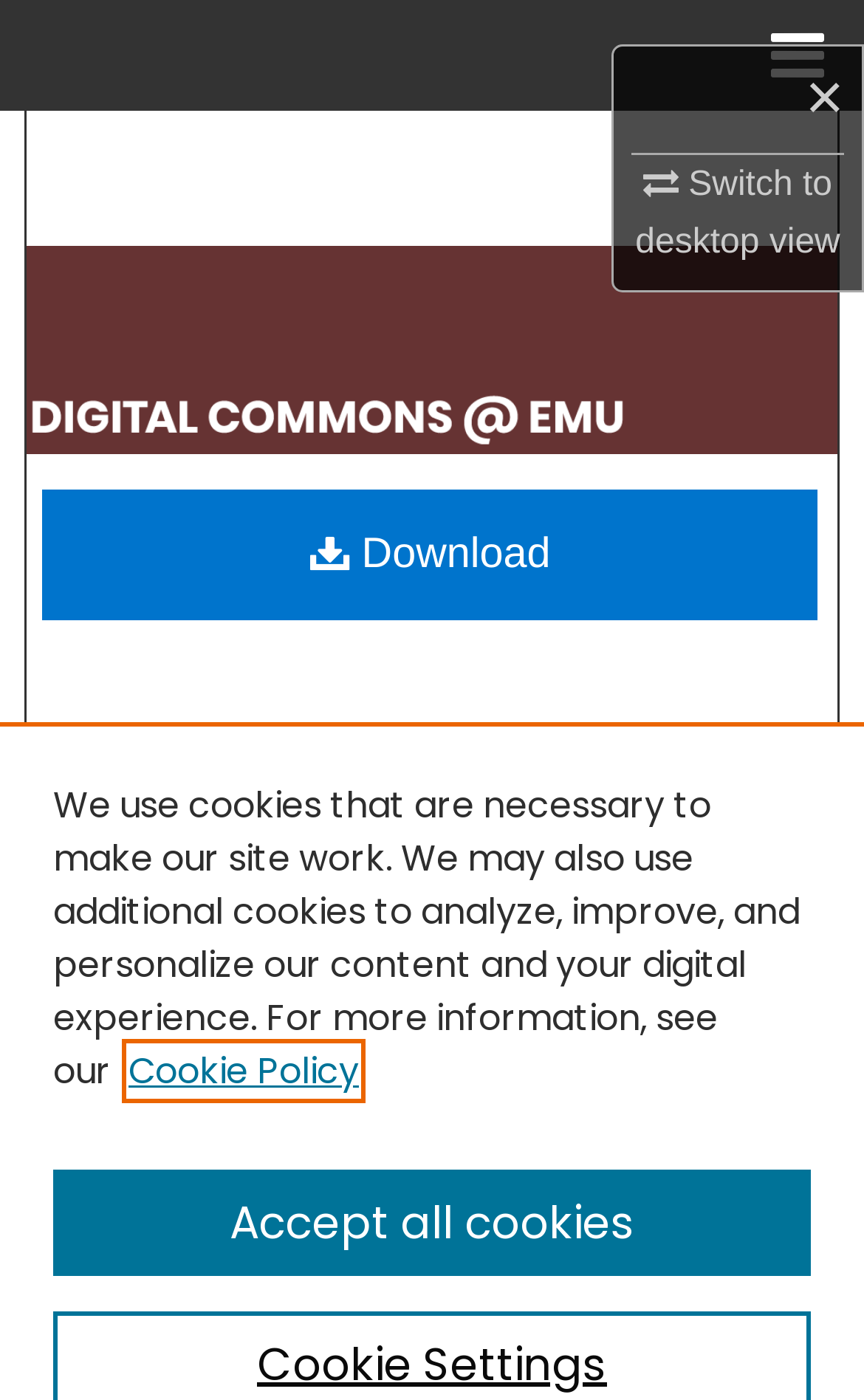How many links are in the breadcrumb navigation?
Please answer the question with a single word or phrase, referencing the image.

5